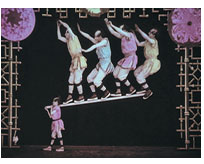Provide a single word or phrase answer to the question: 
What is the style of the designs on the backdrop?

Stylized circular